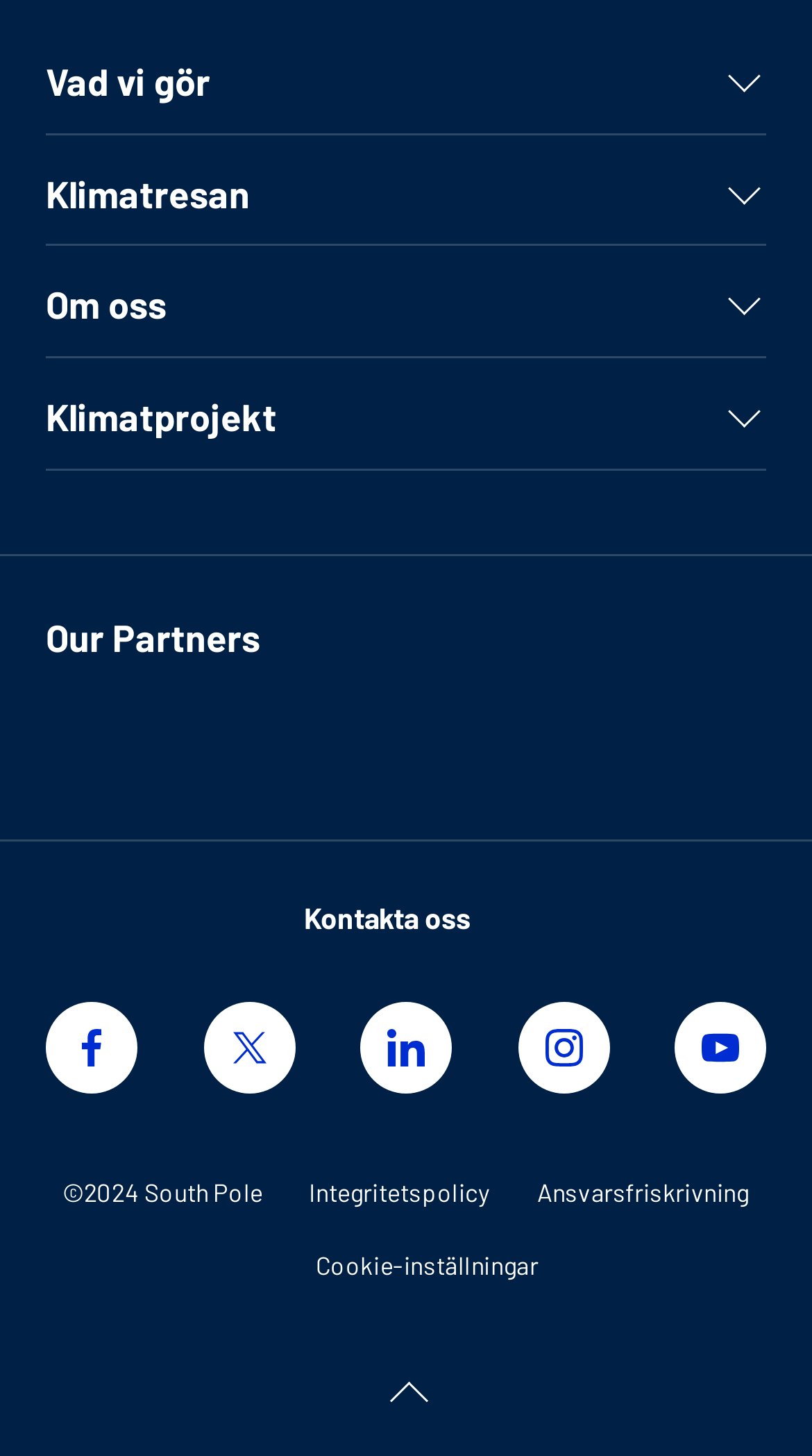What is the name of the organization?
Identify the answer in the screenshot and reply with a single word or phrase.

South Pole